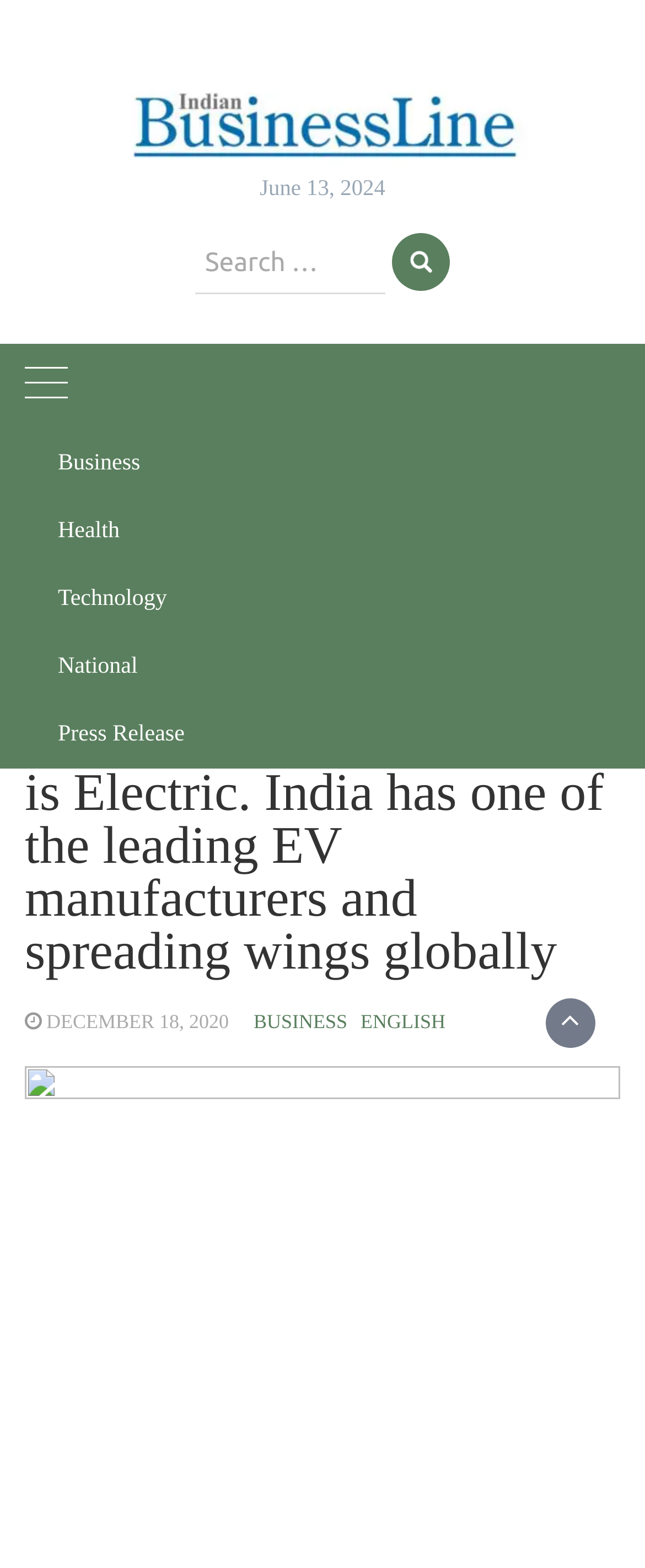Locate the coordinates of the bounding box for the clickable region that fulfills this instruction: "View DECEMBER 18, 2020".

[0.072, 0.644, 0.355, 0.659]